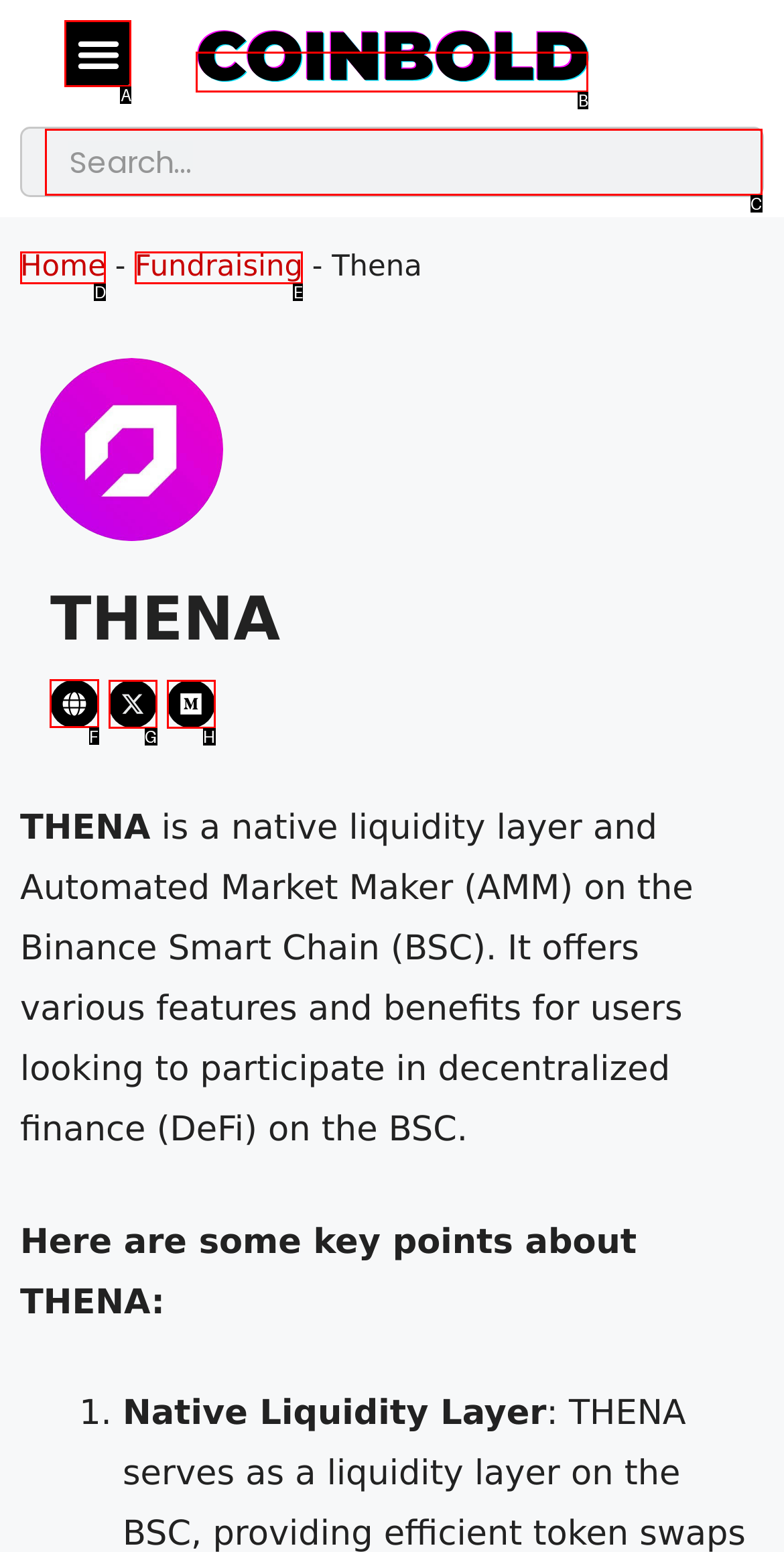Identify the correct UI element to click to follow this instruction: Click on the globe icon
Respond with the letter of the appropriate choice from the displayed options.

F